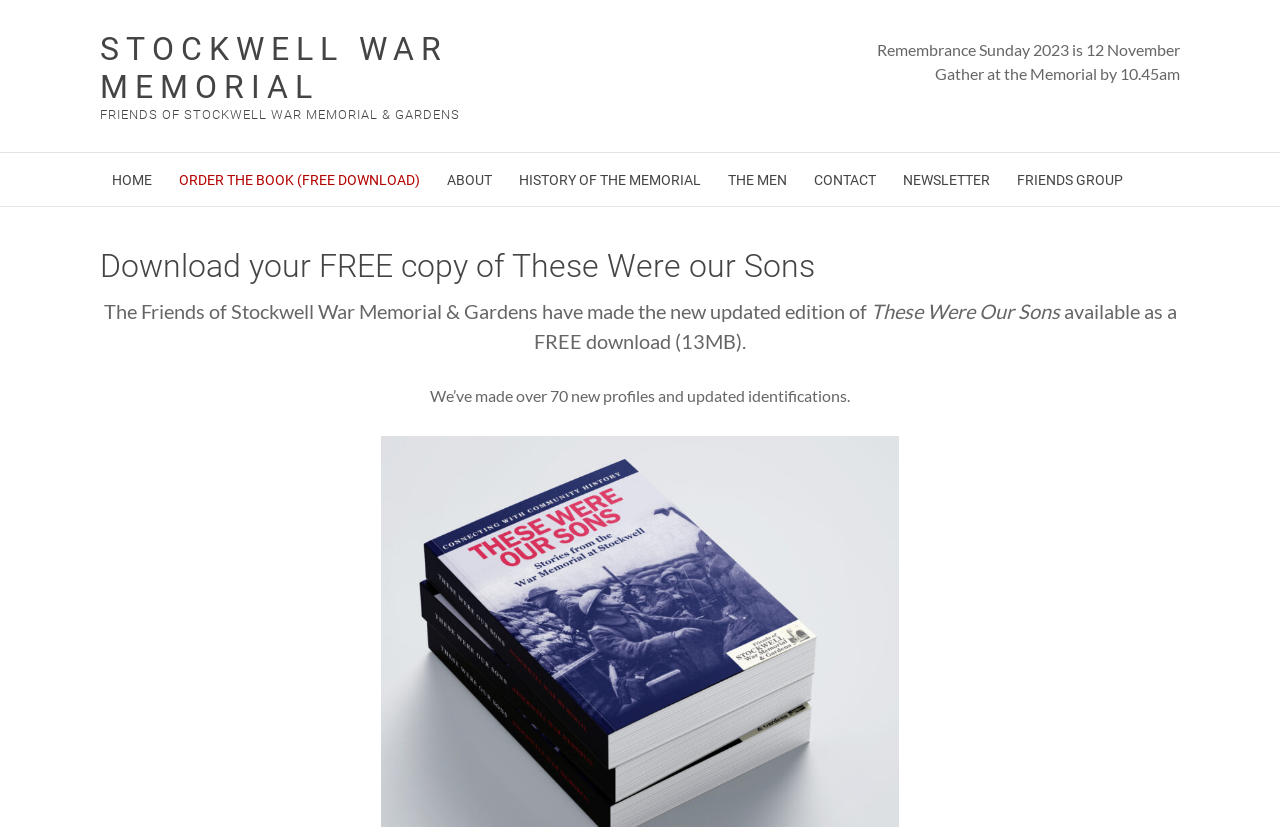Reply to the question with a single word or phrase:
What is the date of Remembrance Sunday 2023?

12 November